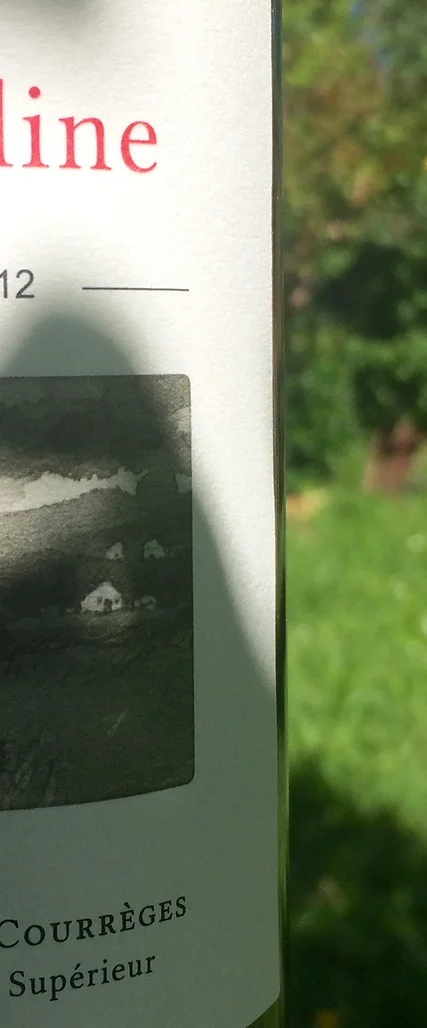Offer a thorough description of the image.

The image features a close-up of a wine bottle label, prominently displaying the name "Colline" at the top in a striking red font, suggesting the wine's identity. Below the name, the vintage year "2012" is noted, which indicates that this wine has aged for some time, likely enhancing its flavor profile. The label also features a small, dark-toned illustration depicting a landscape with quaint houses nestled in a hilly terrain, emphasizing an association with the vineyard's rustic origins.

The producer's name, "Courrèges," is elegantly presented beneath the illustration, showcasing the establishment behind this Bordeaux Supérieur wine. The overall design is complemented by a serene green background, likely representing the vibrant vineyard or landscape from which the wine is sourced, adding to the aesthetic appeal and authenticity of the bottle. This visual presentation invites enthusiasts to explore the rich flavors and heritage tied to the Colline wine.